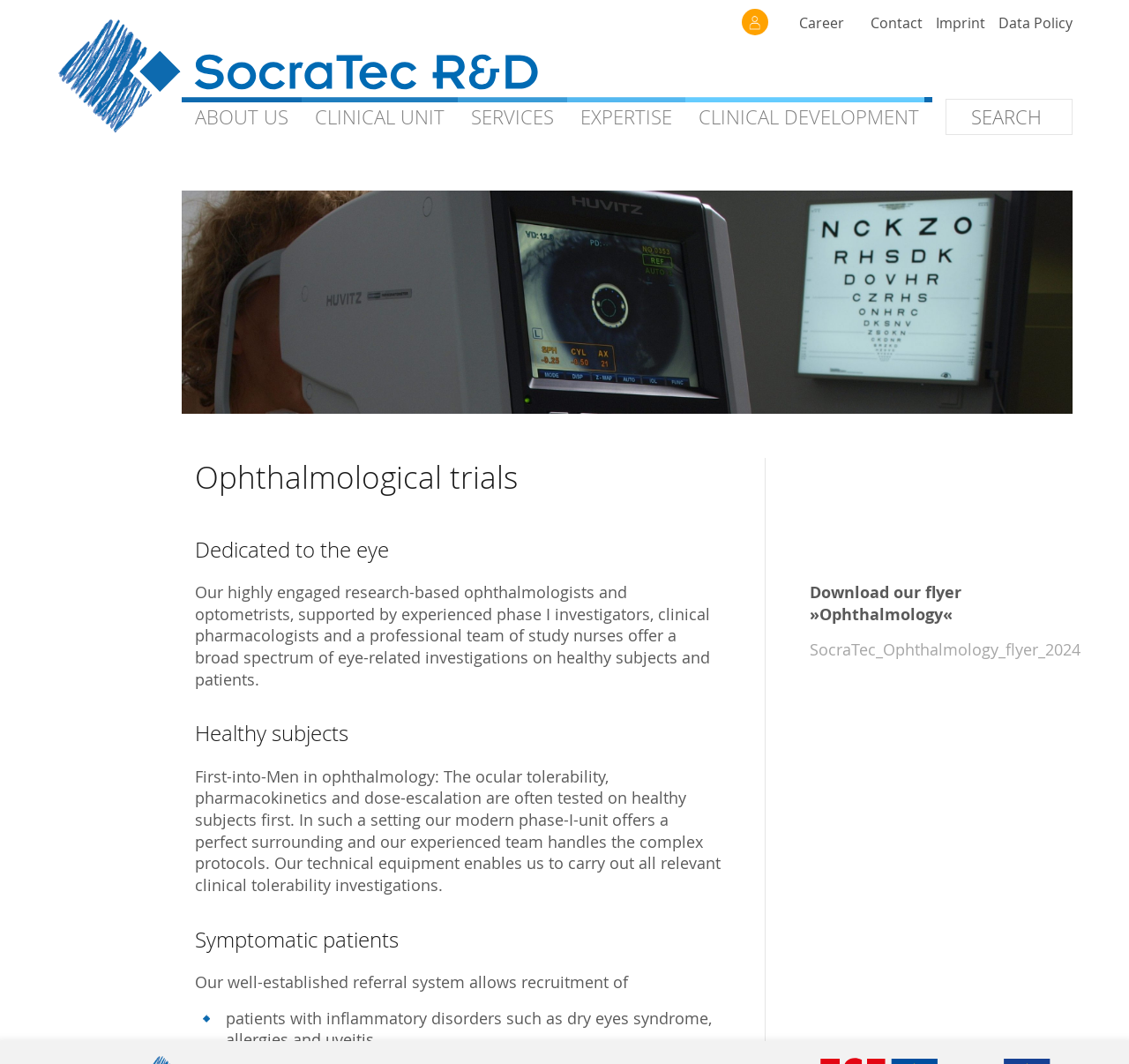Identify the bounding box coordinates of the section to be clicked to complete the task described by the following instruction: "Go to 'Ophthalmological trials' page". The coordinates should be four float numbers between 0 and 1, formatted as [left, top, right, bottom].

[0.502, 0.26, 0.766, 0.291]